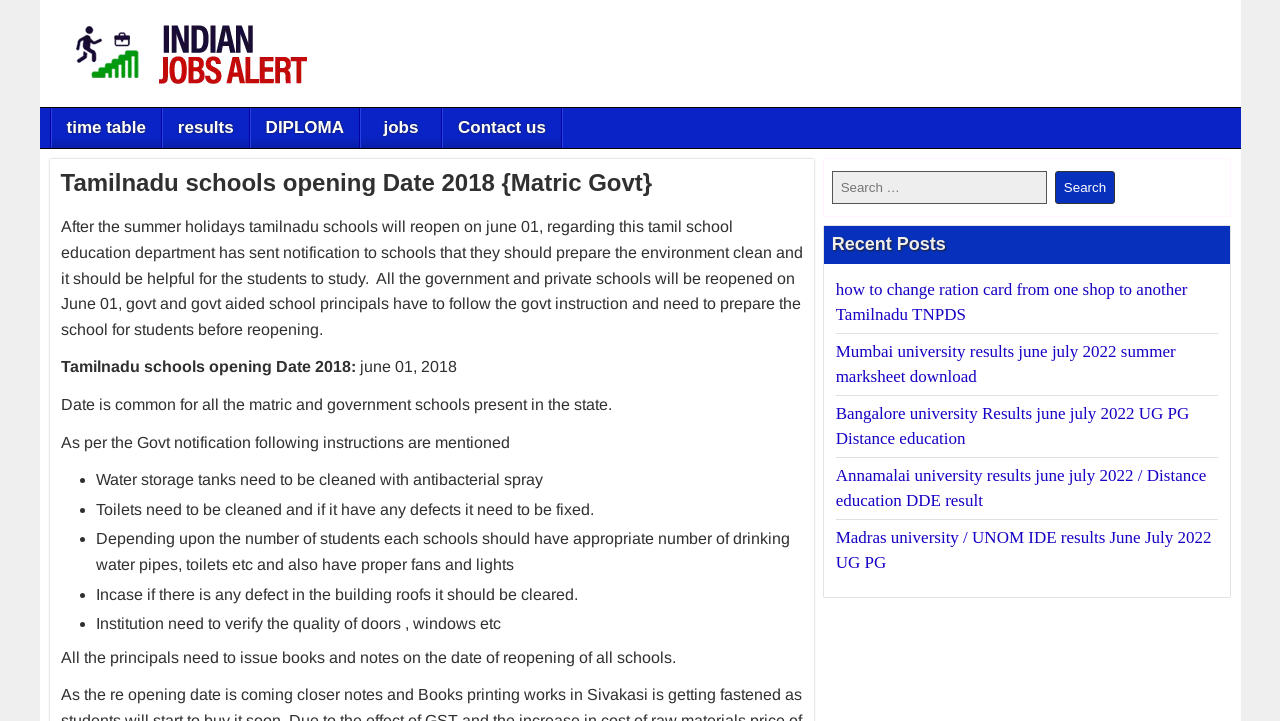What is the purpose of verifying the quality of doors and windows?
Please respond to the question with a detailed and thorough explanation.

The answer can be found in the list of instructions provided by the Govt notification. The point mentioned is to verify the quality of doors, windows, etc., indicating that the purpose is to ensure the overall quality of the institution.